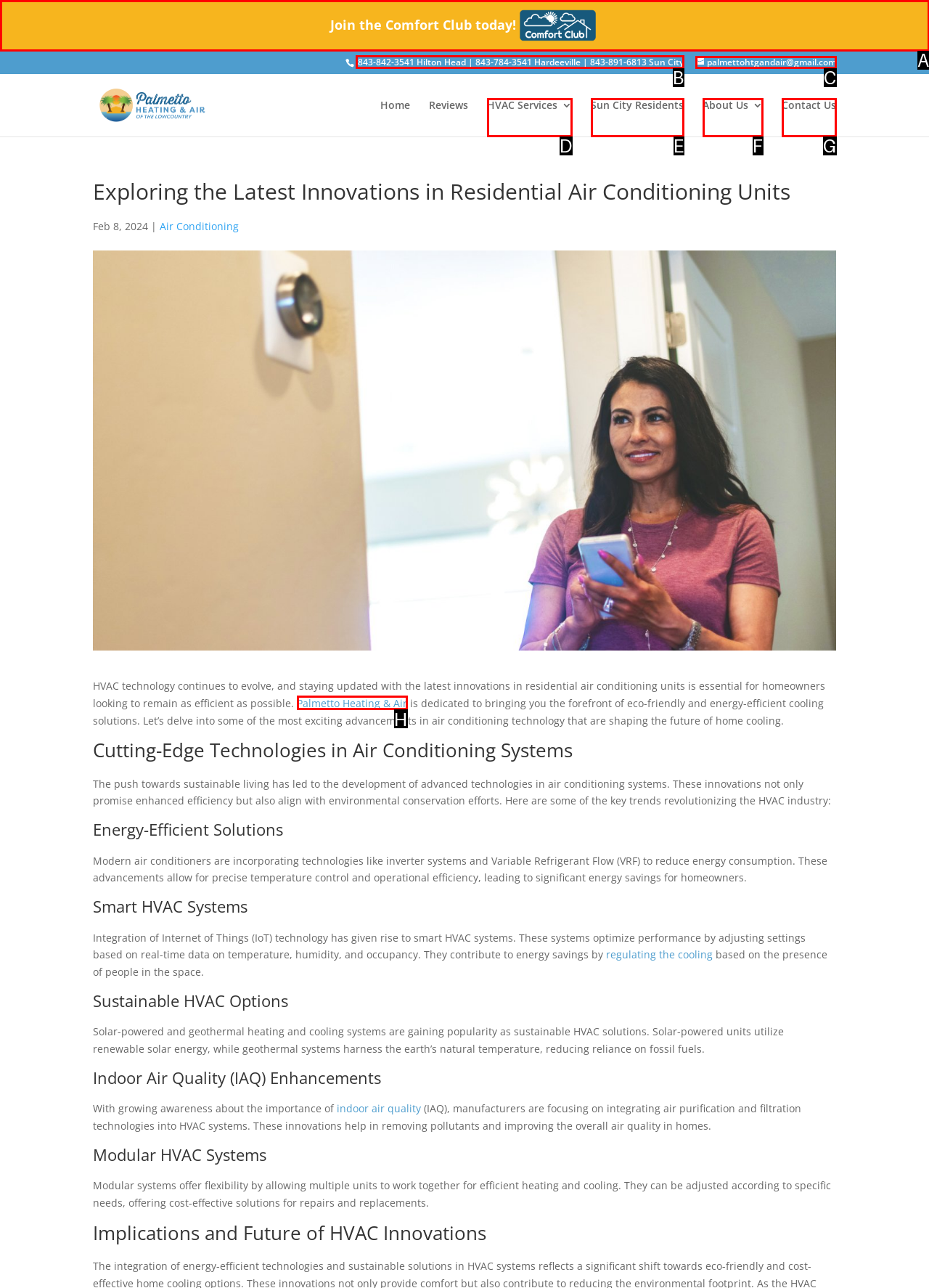Find the appropriate UI element to complete the task: Call the phone number 843-842-3541. Indicate your choice by providing the letter of the element.

B